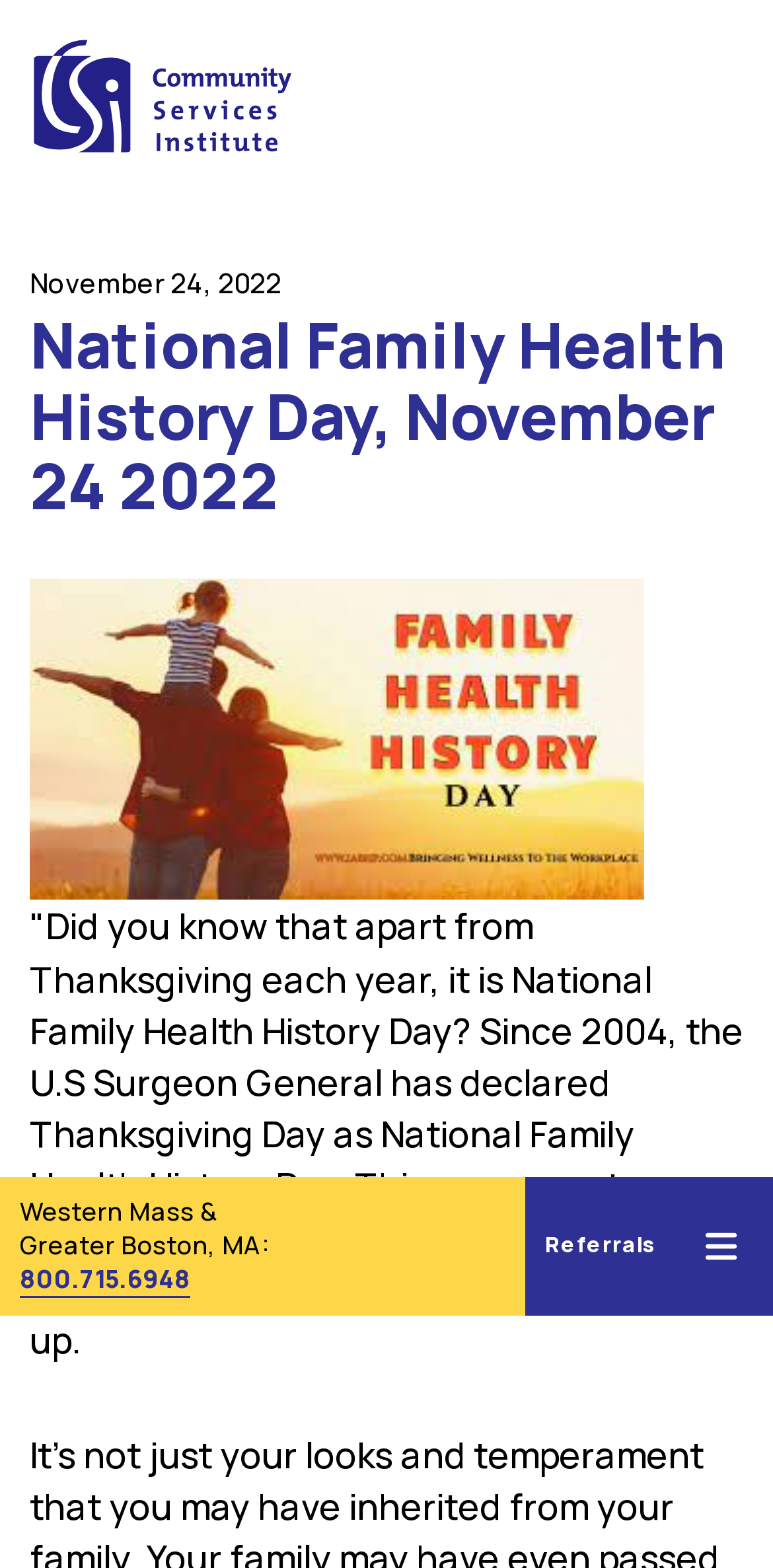Please reply to the following question with a single word or a short phrase:
What is the phone number for referrals?

800.715.6948